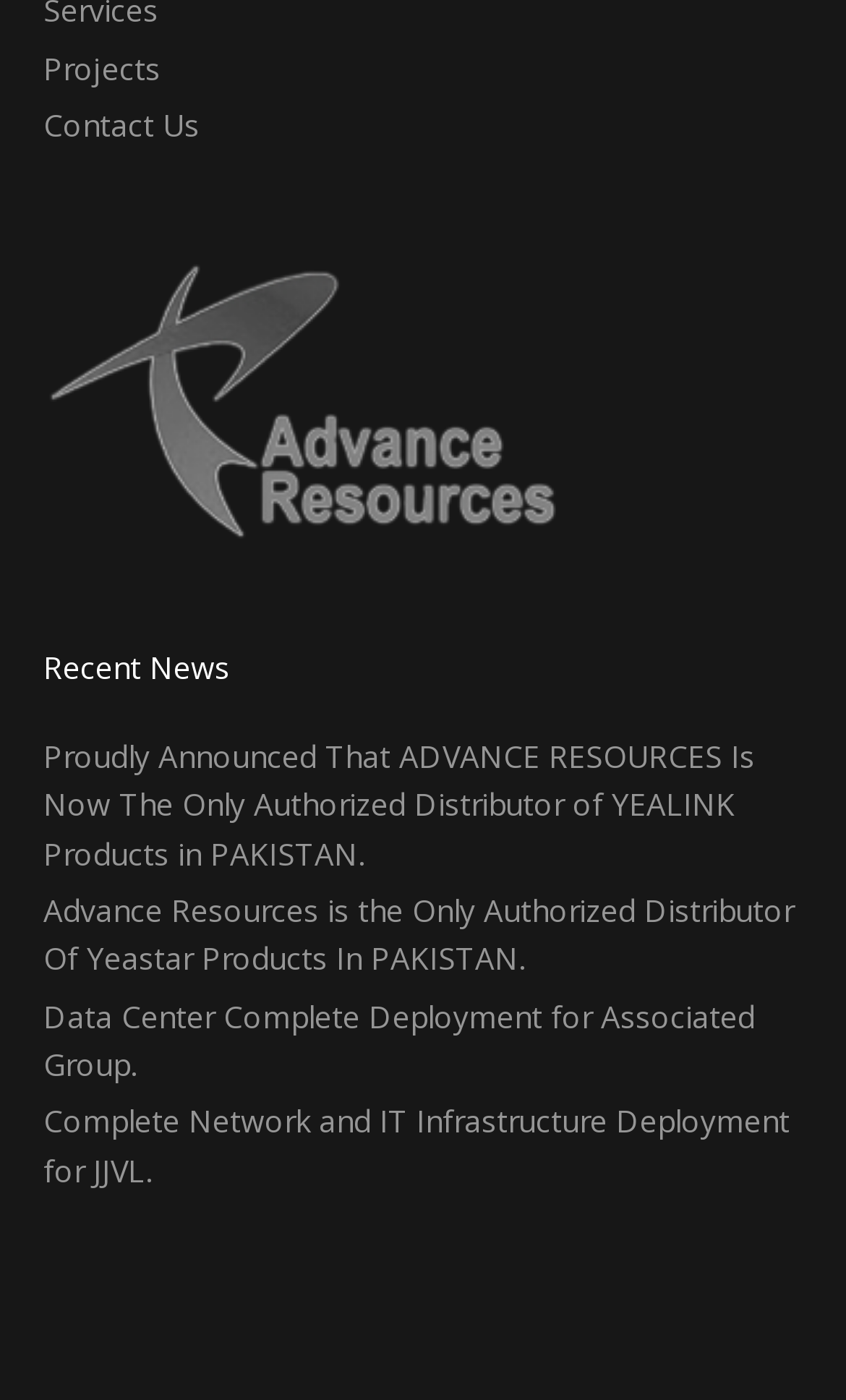Can you give a detailed response to the following question using the information from the image? What is the image above the news items?

There is an image above the news items, but its description is not provided. Therefore, I cannot determine what the image is.